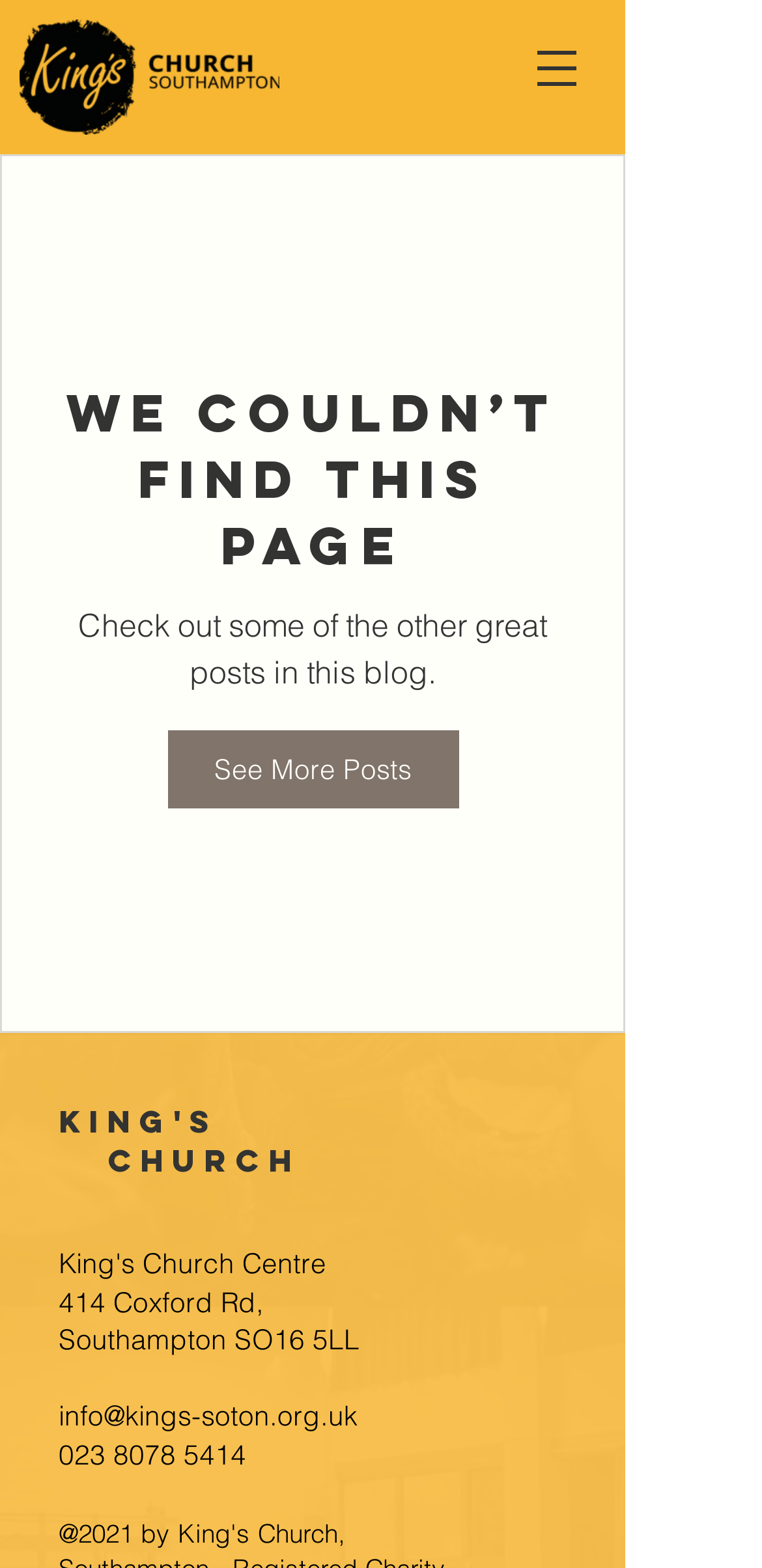What is the current page about?
From the screenshot, provide a brief answer in one word or phrase.

A missing page